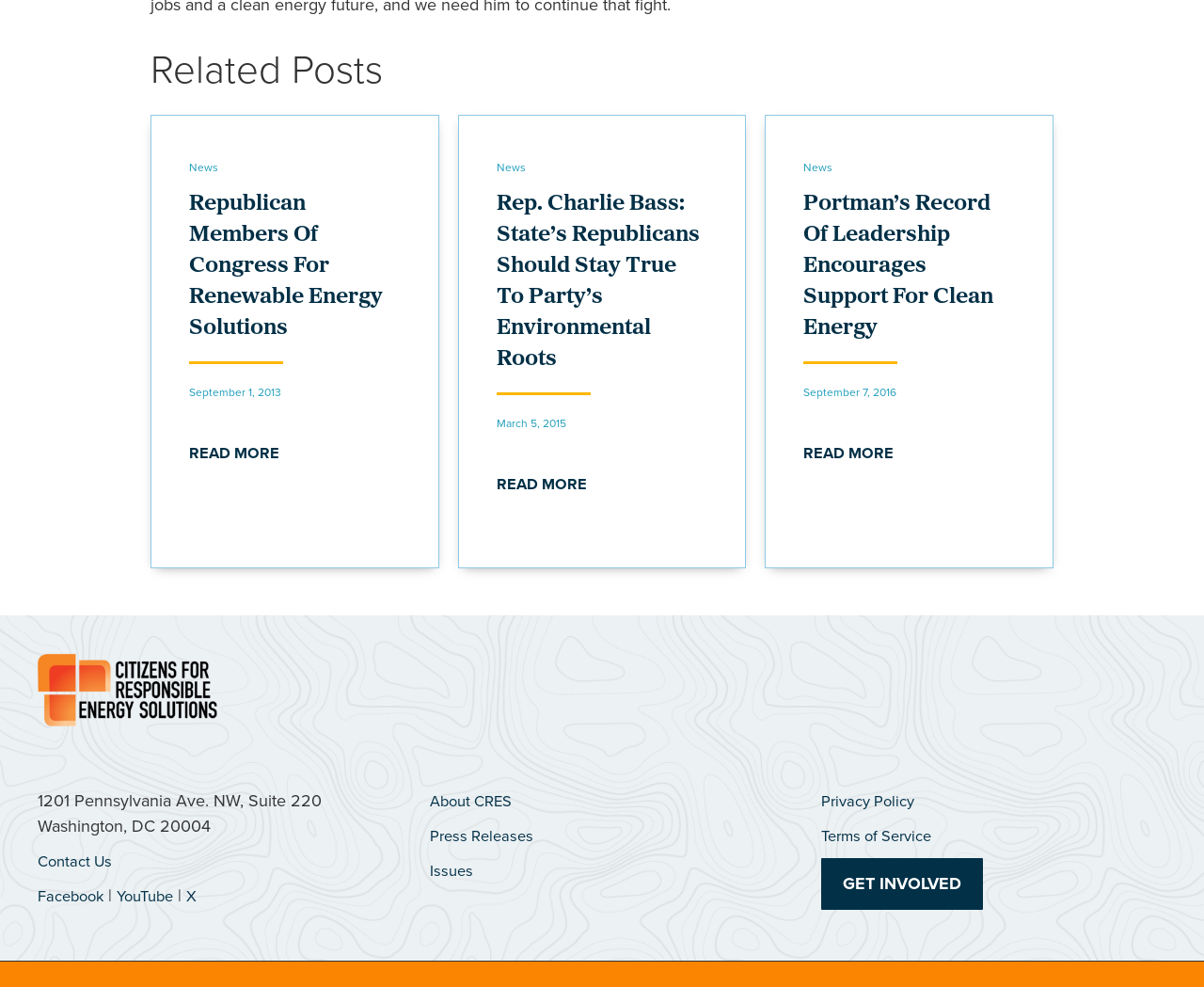Find and indicate the bounding box coordinates of the region you should select to follow the given instruction: "visit the Facebook page".

[0.031, 0.895, 0.091, 0.92]